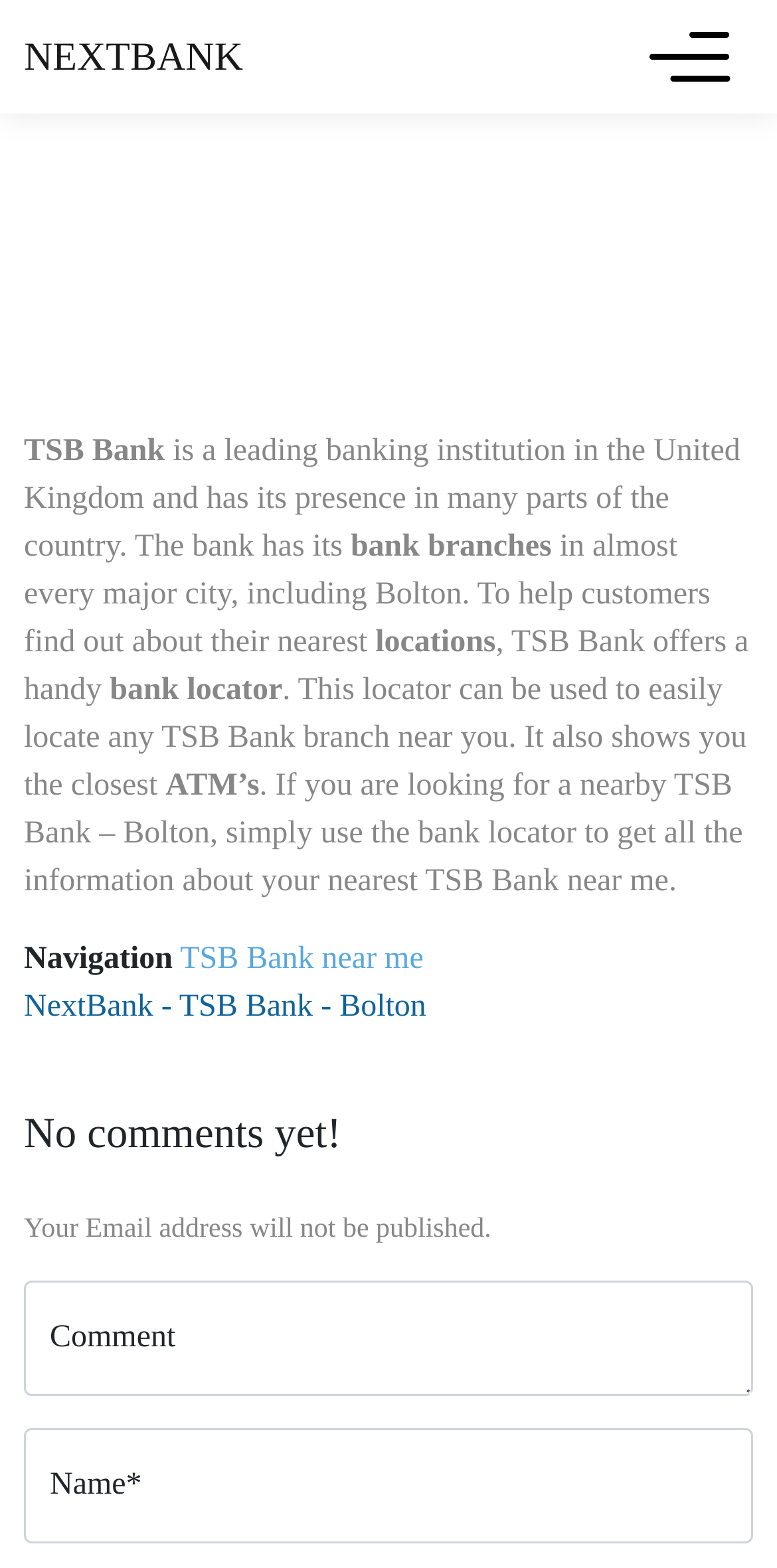Based on the image, please elaborate on the answer to the following question:
What can be used to locate a TSB Bank branch?

According to the text, TSB Bank offers a handy 'bank locator' that can be used to easily locate any TSB Bank branch near you.